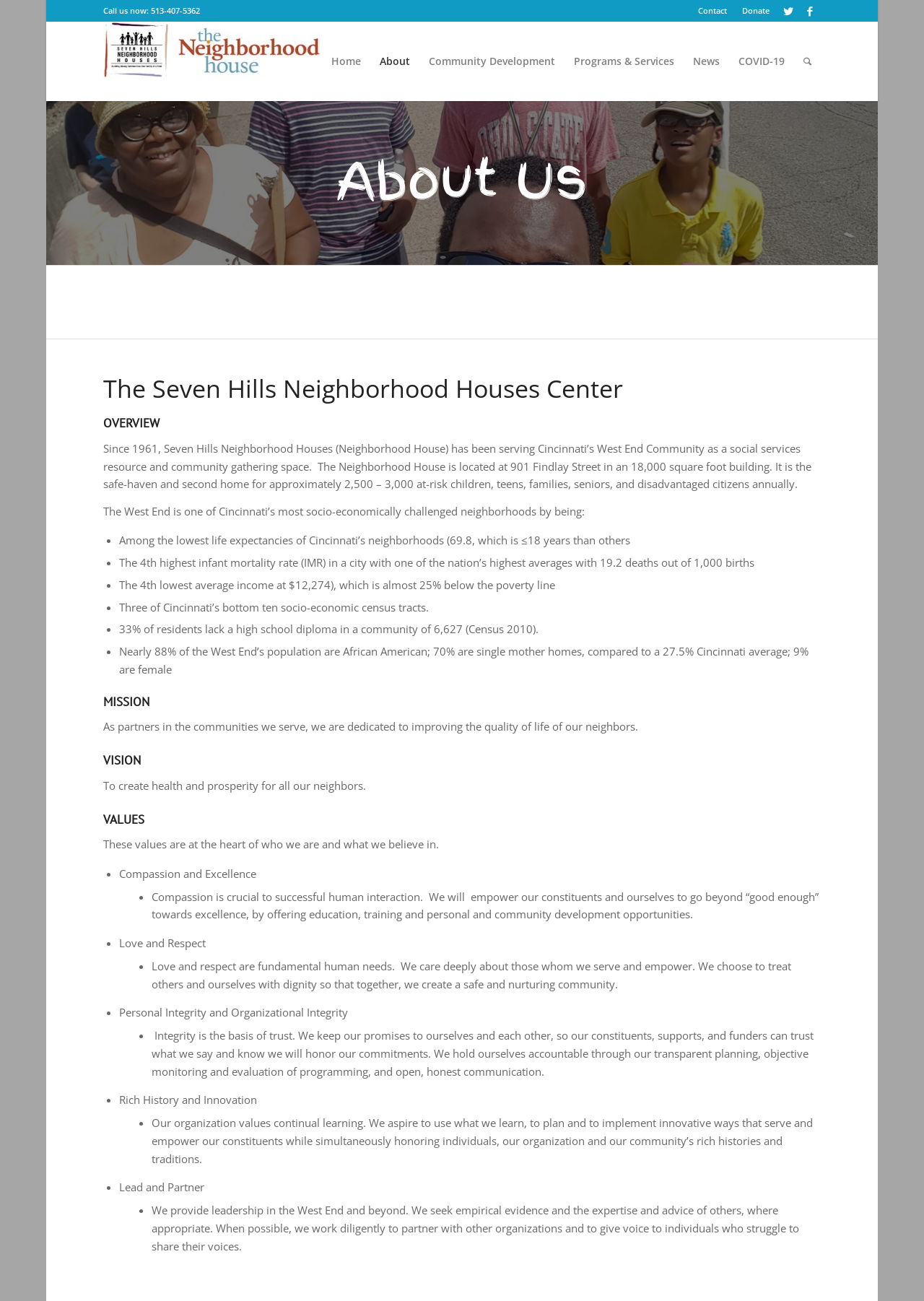From the webpage screenshot, predict the bounding box coordinates (top-left x, top-left y, bottom-right x, bottom-right y) for the UI element described here: Contact

[0.756, 0.0, 0.787, 0.016]